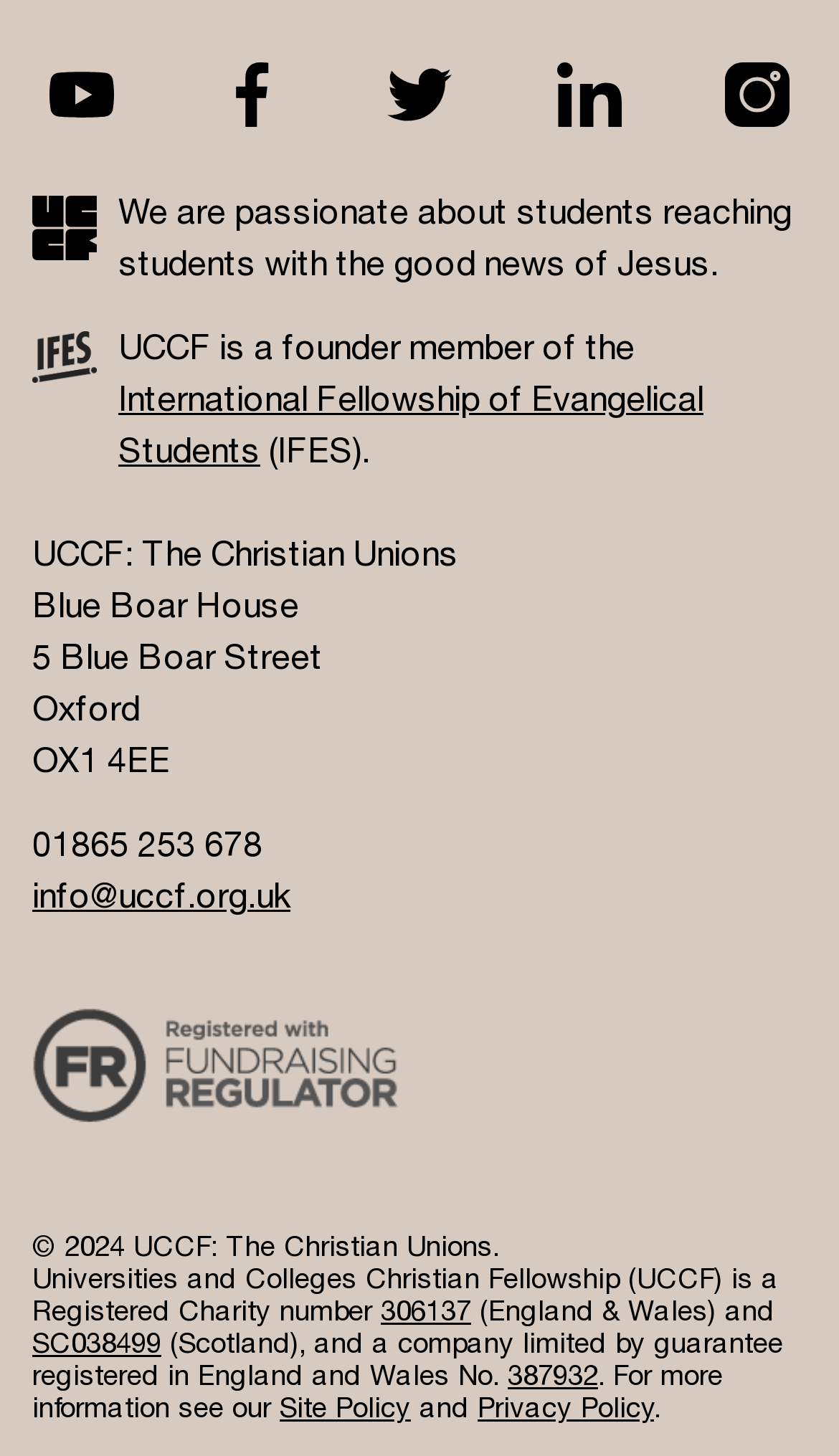Please specify the bounding box coordinates of the clickable region to carry out the following instruction: "View UCCF logo". The coordinates should be four float numbers between 0 and 1, in the format [left, top, right, bottom].

[0.038, 0.135, 0.115, 0.179]